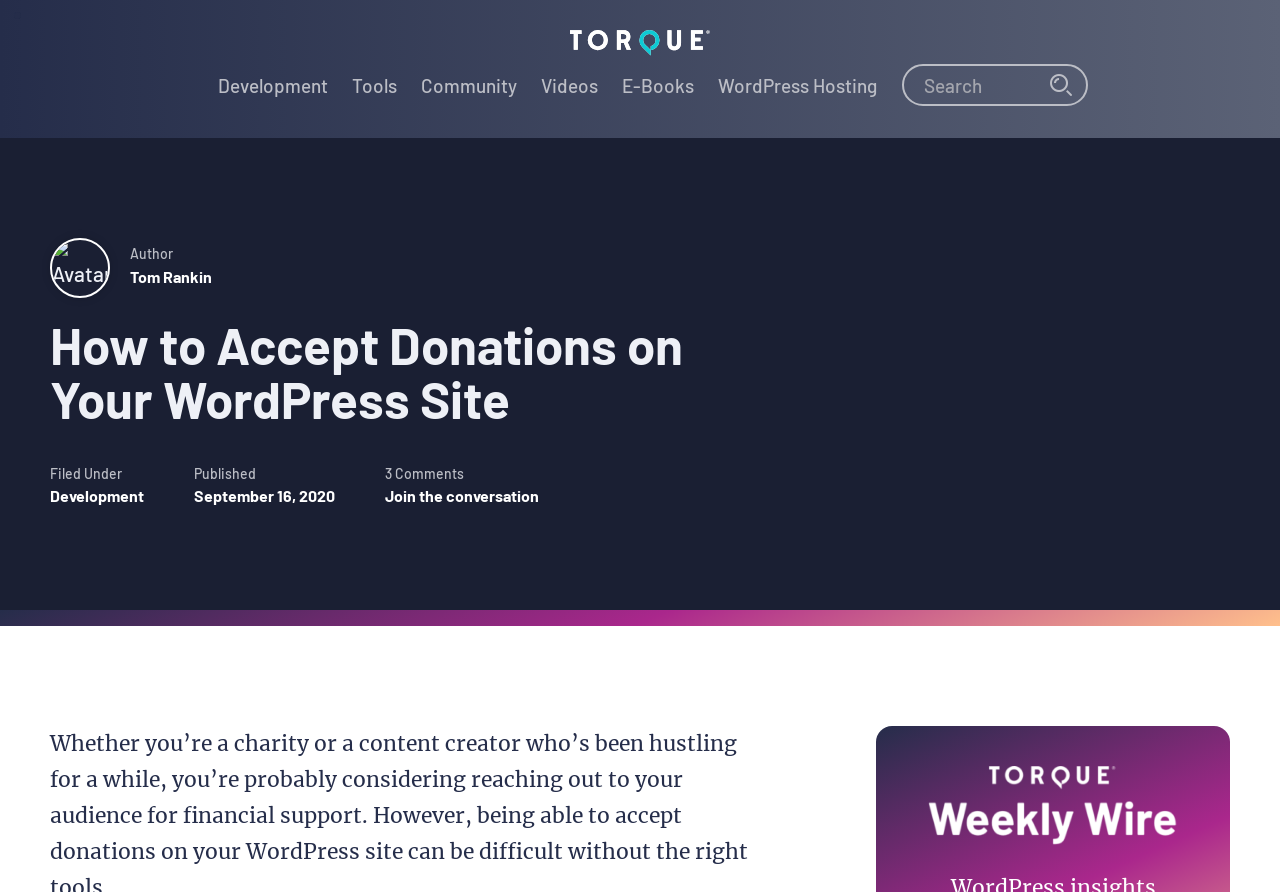Identify the bounding box coordinates of the clickable region necessary to fulfill the following instruction: "Read the article by Tom Rankin". The bounding box coordinates should be four float numbers between 0 and 1, i.e., [left, top, right, bottom].

[0.102, 0.299, 0.166, 0.32]